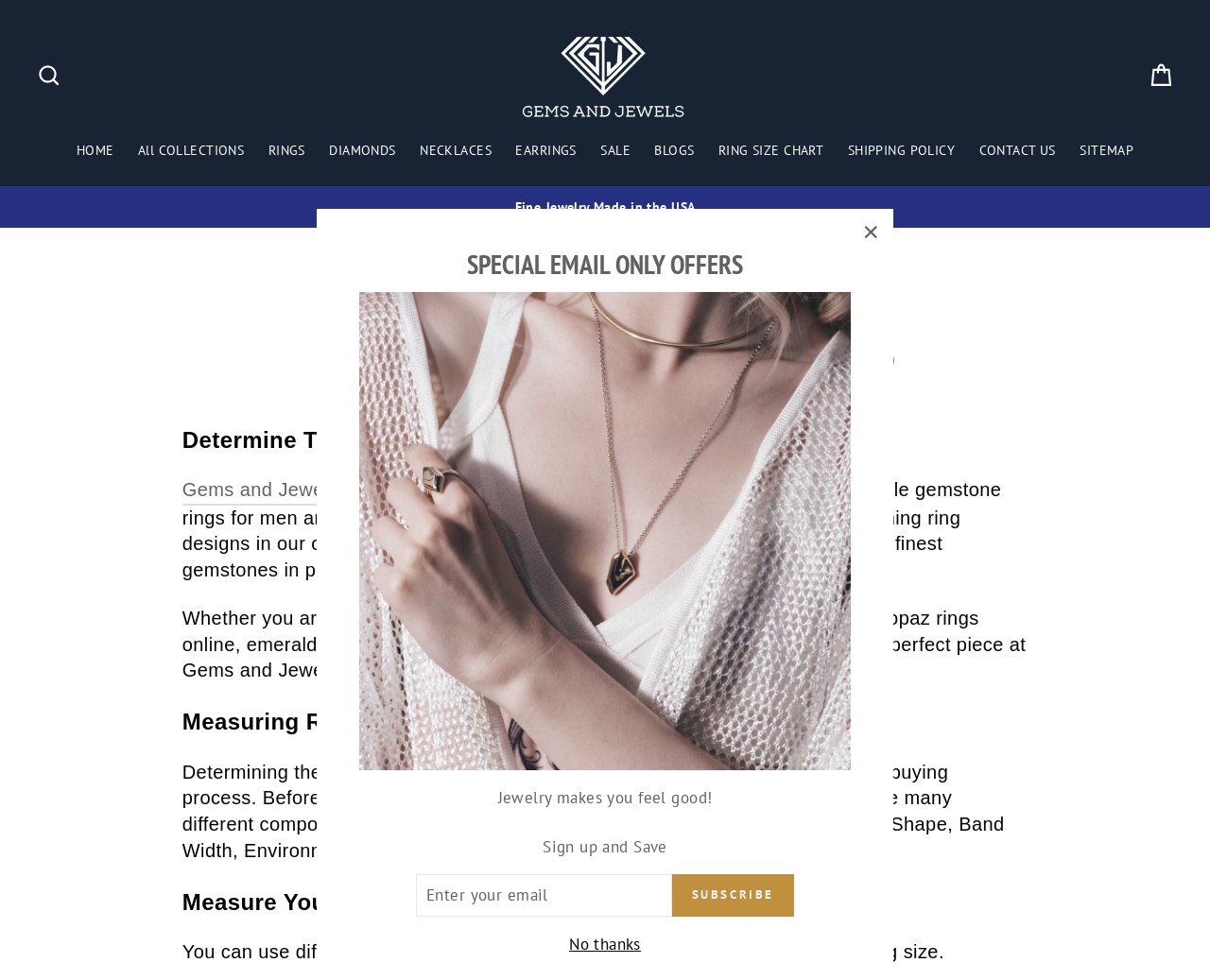Identify the bounding box of the UI component described as: "alt="Gems And Jewels"".

[0.344, 0.029, 0.656, 0.125]